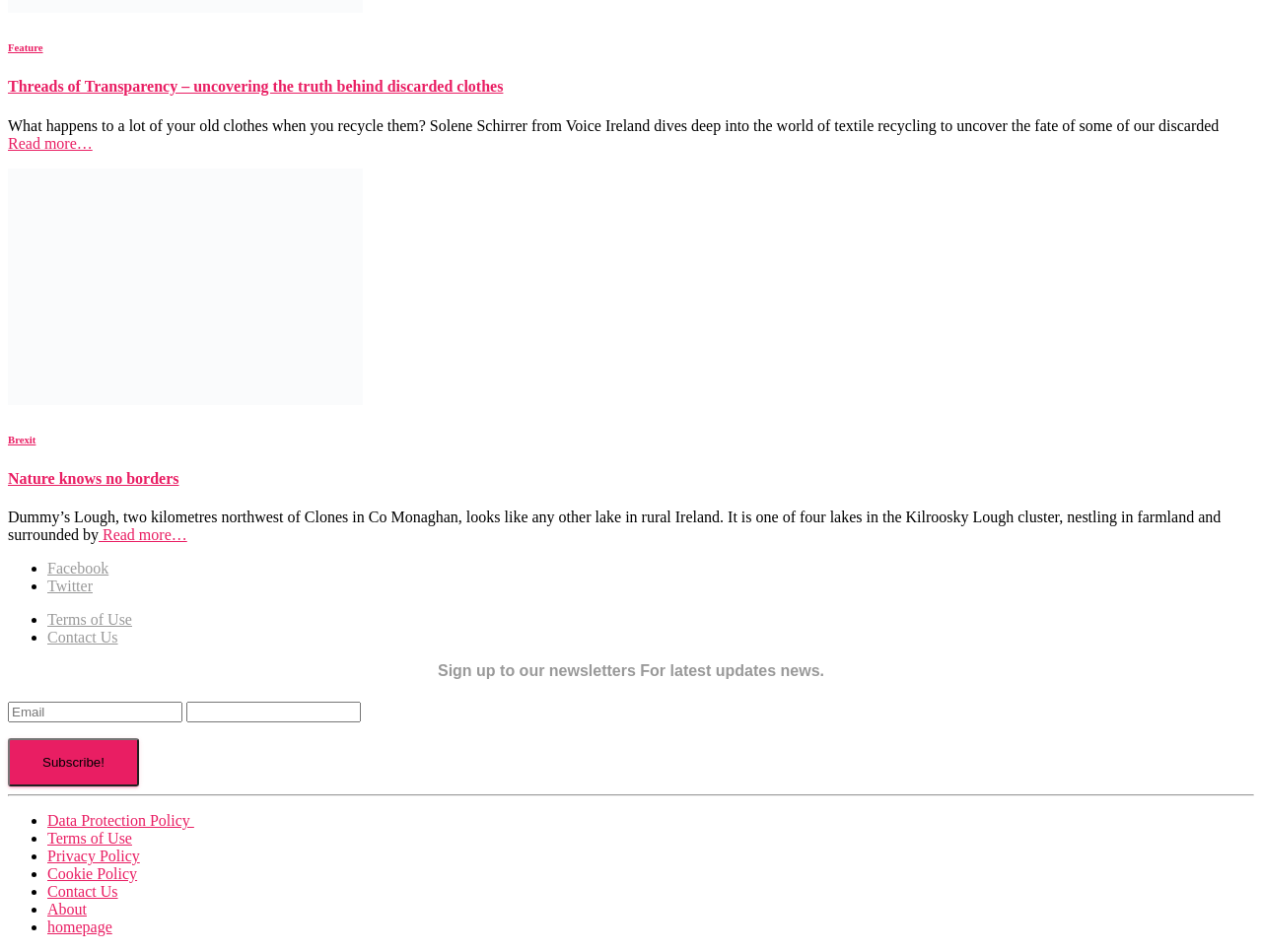Please locate the bounding box coordinates of the element's region that needs to be clicked to follow the instruction: "Read more about Threads of Transparency". The bounding box coordinates should be provided as four float numbers between 0 and 1, i.e., [left, top, right, bottom].

[0.006, 0.141, 0.073, 0.159]